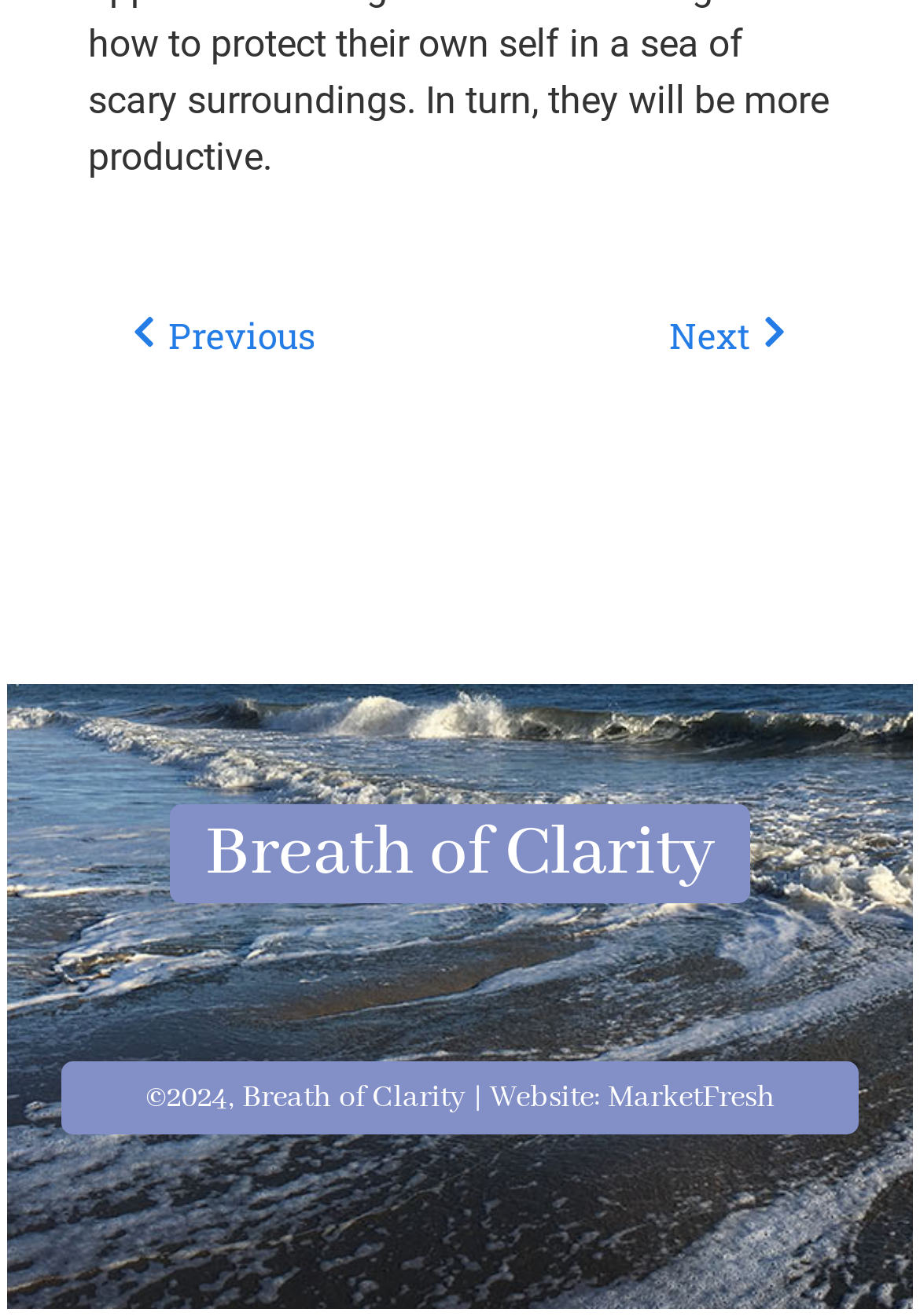What is the name of the website?
Based on the image, give a concise answer in the form of a single word or short phrase.

Breath of Clarity